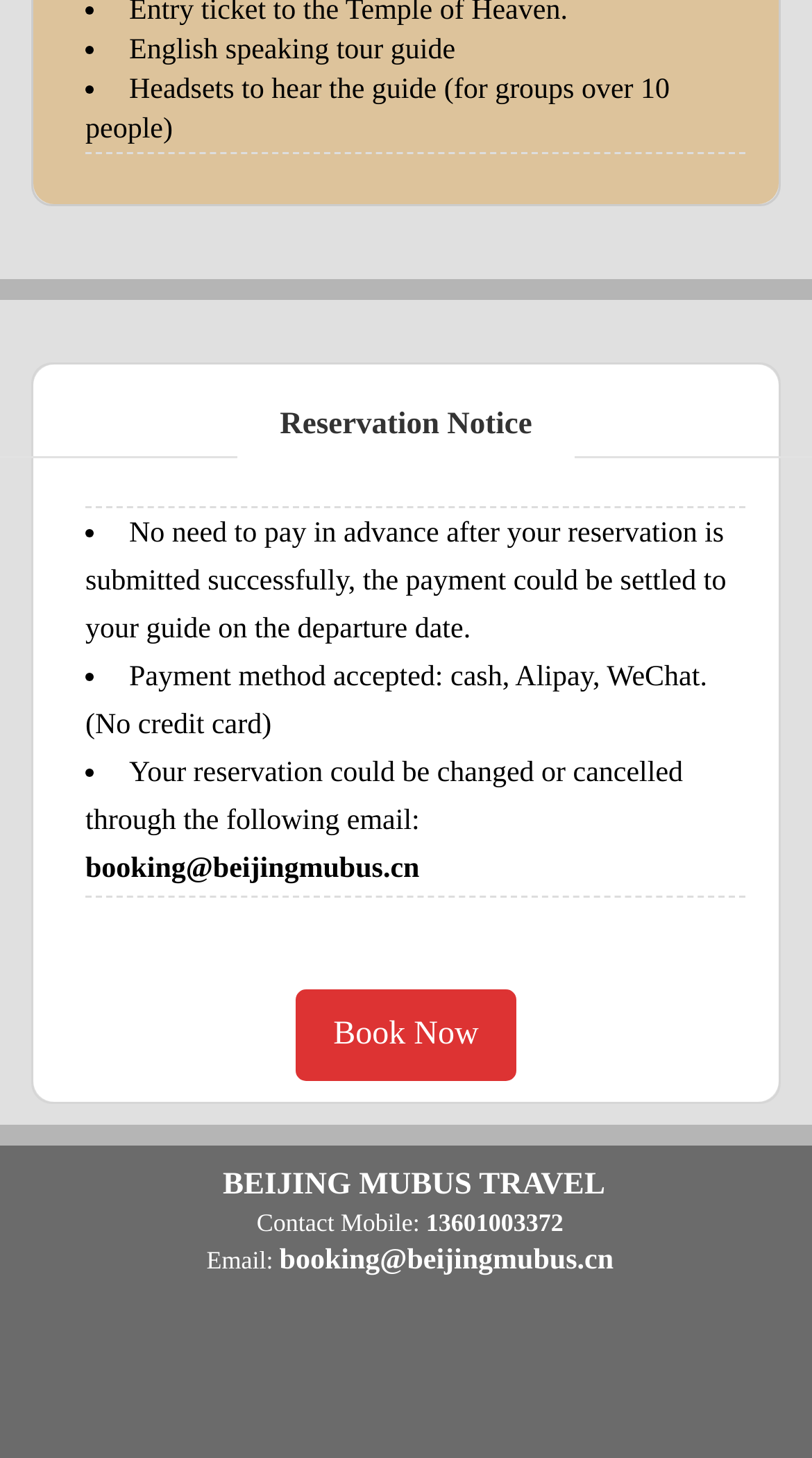What is the payment method accepted? Based on the screenshot, please respond with a single word or phrase.

cash, Alipay, WeChat